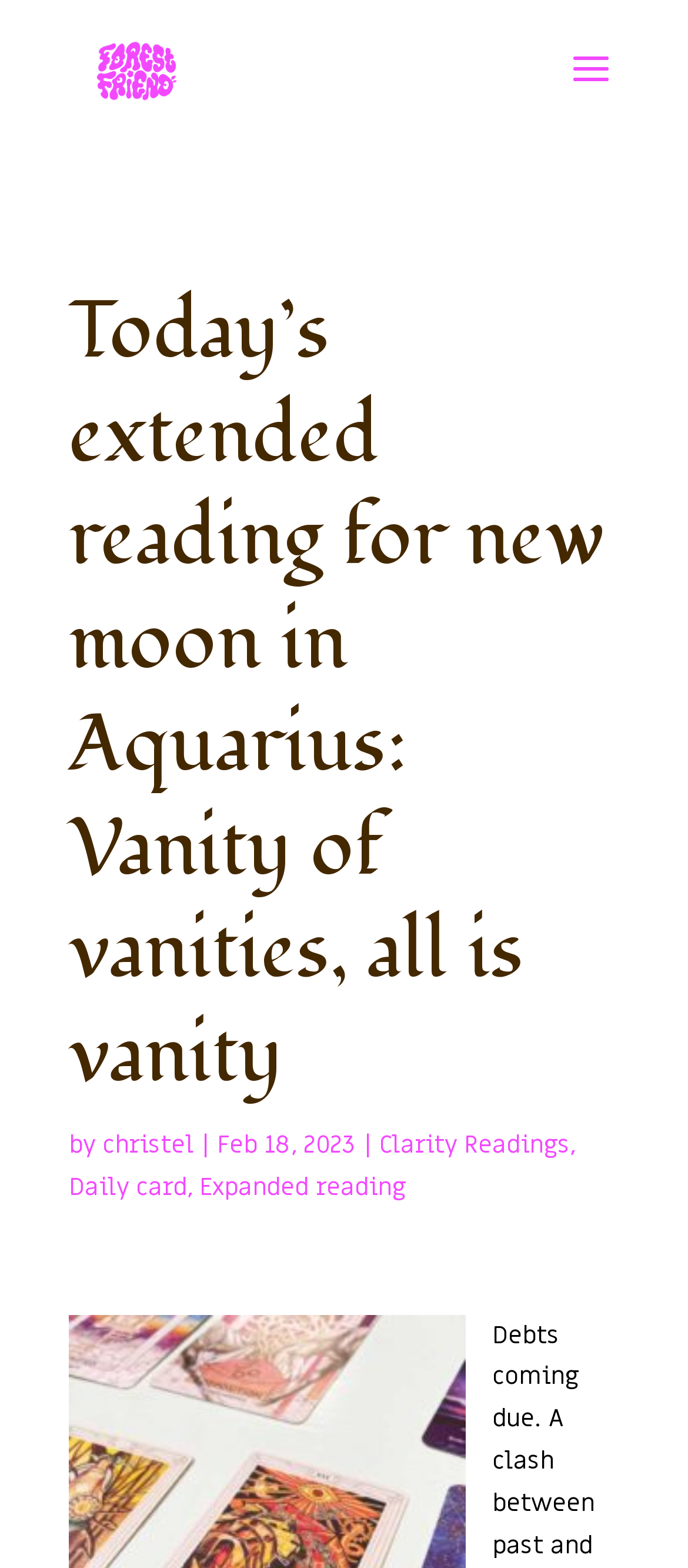Can you extract the headline from the webpage for me?

Today’s extended reading for new moon in Aquarius: Vanity of vanities, all is vanity